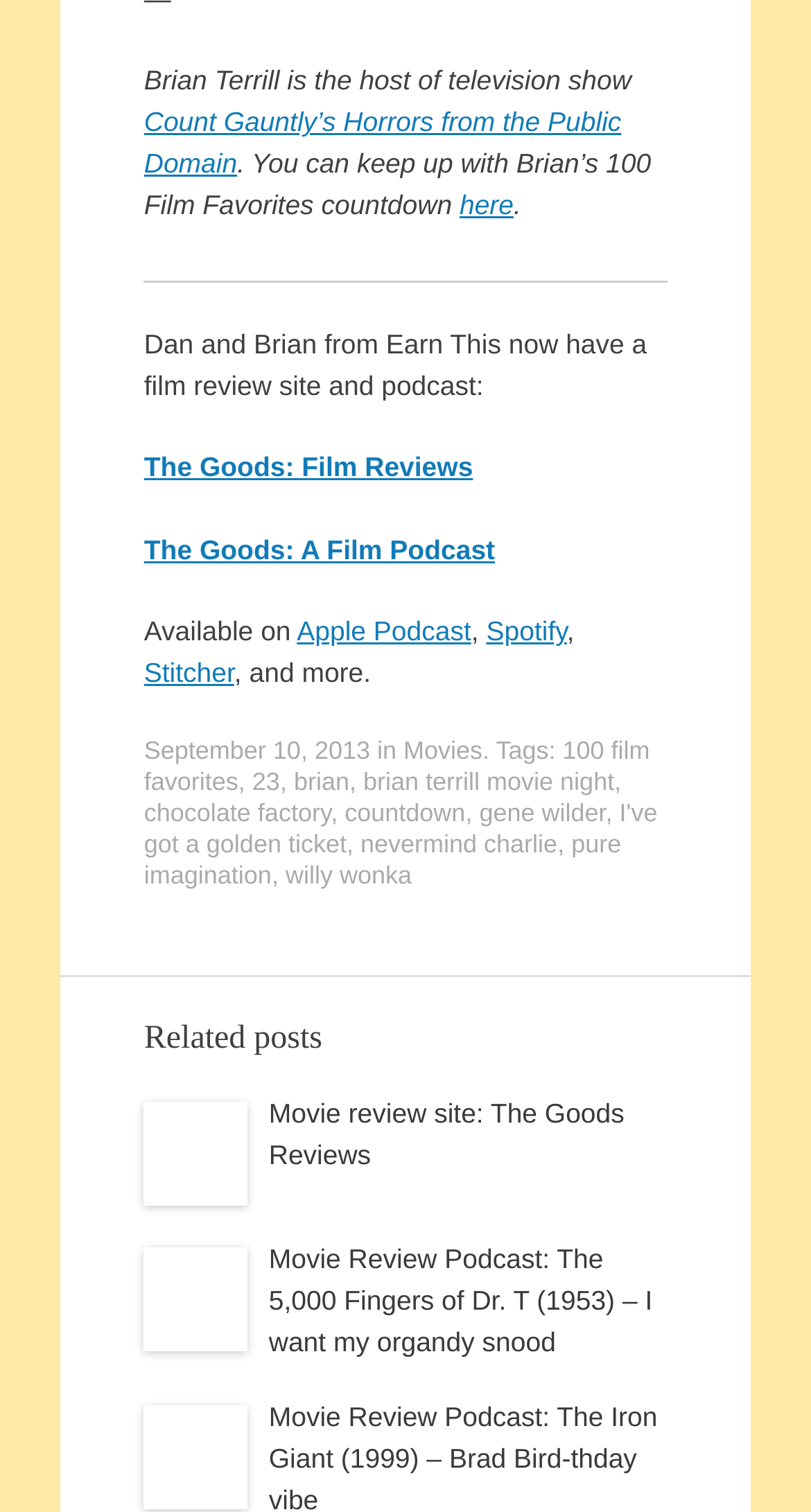Identify the bounding box coordinates for the UI element described as: "brian". The coordinates should be provided as four floats between 0 and 1: [left, top, right, bottom].

[0.362, 0.507, 0.431, 0.526]